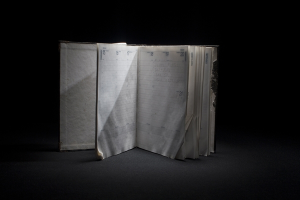What is the color of the diary's pages? Examine the screenshot and reply using just one word or a brief phrase.

Yellowed